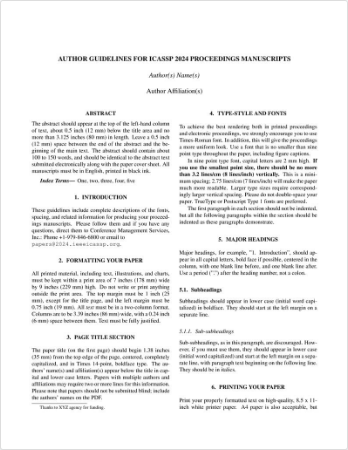Answer the question below in one word or phrase:
What type of manuscripts are these guidelines tailored for?

ICASSP 2024 conference